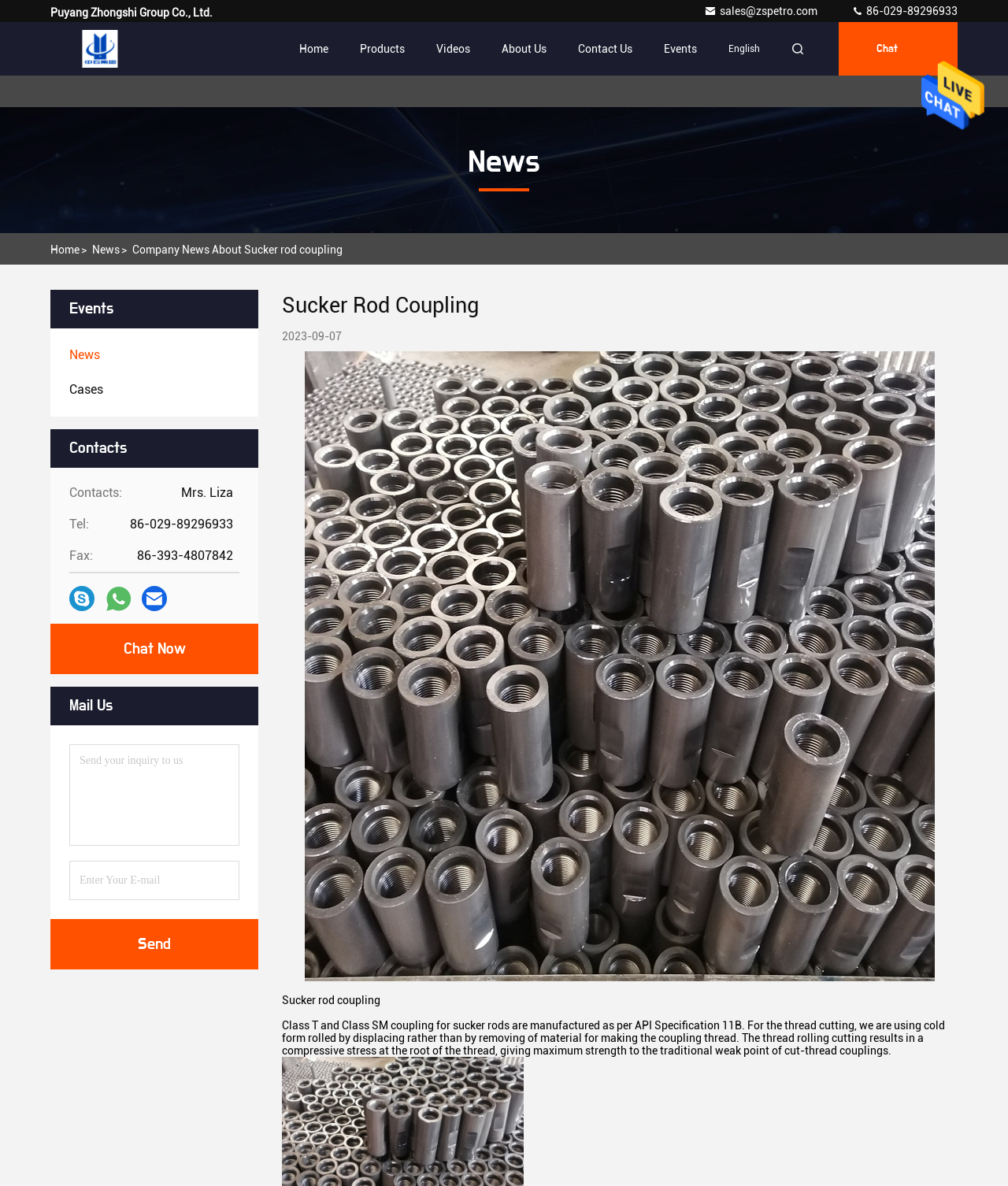Using the element description: "About Us", determine the bounding box coordinates. The coordinates should be in the format [left, top, right, bottom], with values between 0 and 1.

[0.498, 0.019, 0.542, 0.064]